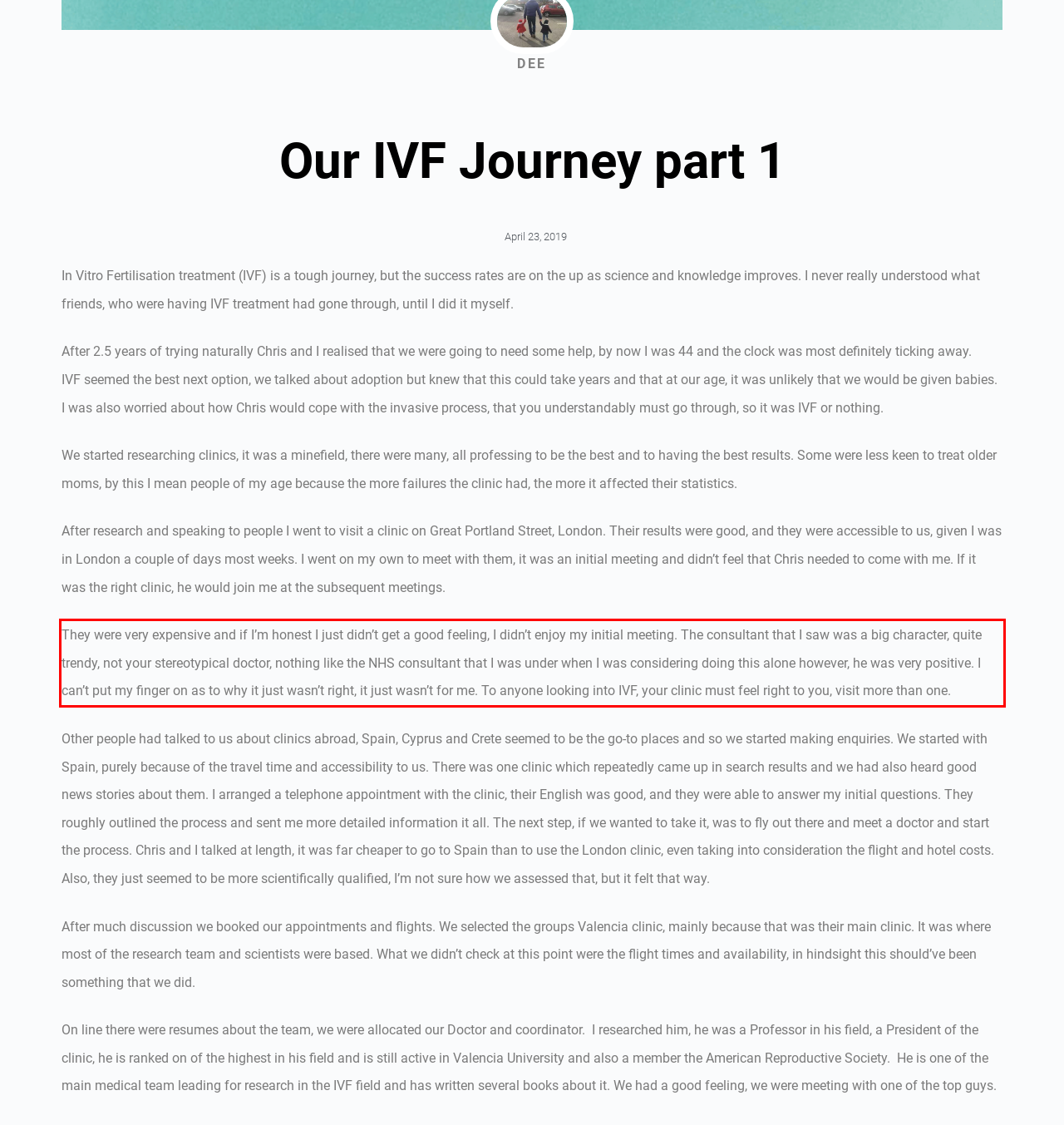Please examine the webpage screenshot containing a red bounding box and use OCR to recognize and output the text inside the red bounding box.

They were very expensive and if I’m honest I just didn’t get a good feeling, I didn’t enjoy my initial meeting. The consultant that I saw was a big character, quite trendy, not your stereotypical doctor, nothing like the NHS consultant that I was under when I was considering doing this alone however, he was very positive. I can’t put my finger on as to why it just wasn’t right, it just wasn’t for me. To anyone looking into IVF, your clinic must feel right to you, visit more than one.